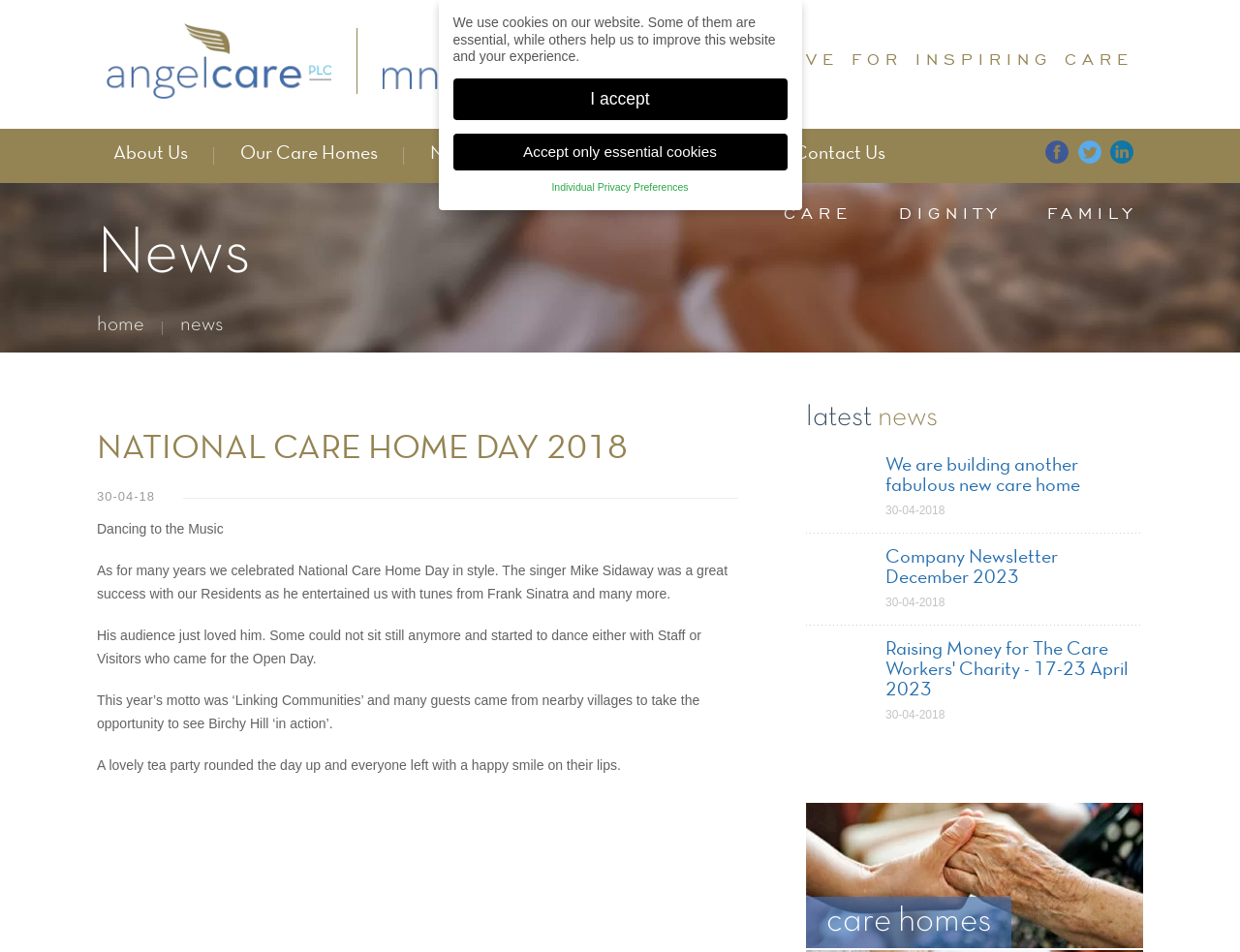What is the name of the care home where the event took place?
Please provide a detailed answer to the question.

I found the answer by reading the text on the webpage, which mentions that 'many guests came from nearby villages to take the opportunity to see Birchy Hill ‘in action’.' This suggests that the event took place at Birchy Hill care home.